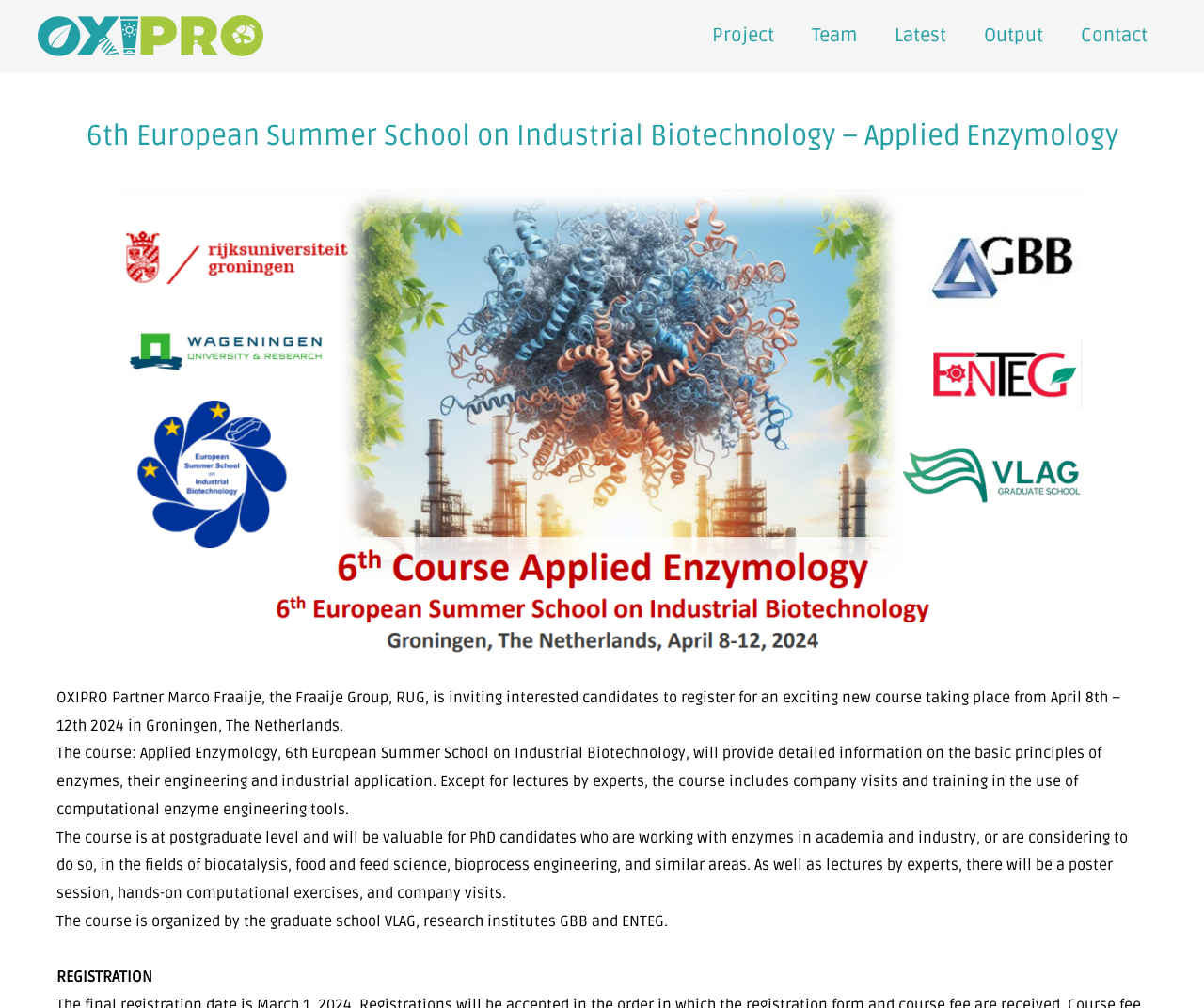Give a concise answer using only one word or phrase for this question:
What is the duration of the course?

April 8th – 12th 2024